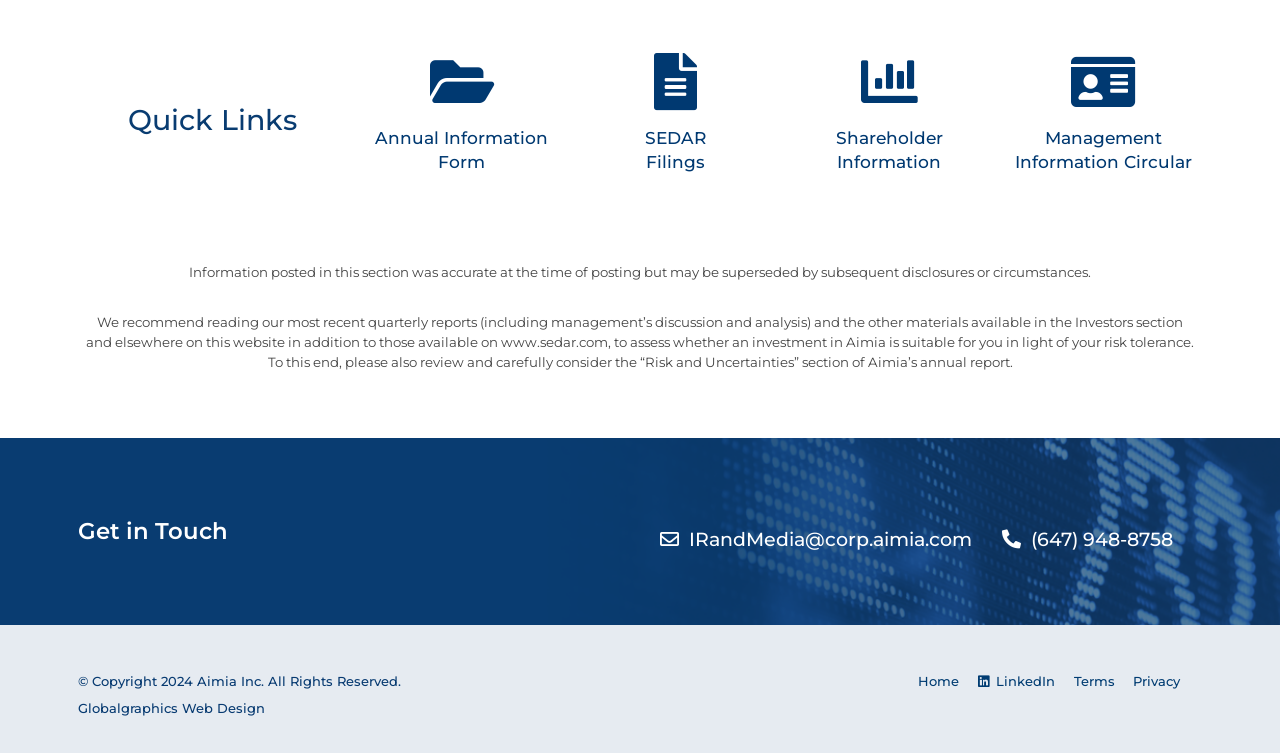Please examine the image and answer the question with a detailed explanation:
What is the purpose of this webpage?

Based on the content of the webpage, it appears to be providing information to investors about Aimia Inc., including quick links to annual information forms, SEDAR filings, and shareholder information. The webpage also provides contact information and a disclaimer about the accuracy of the information posted.